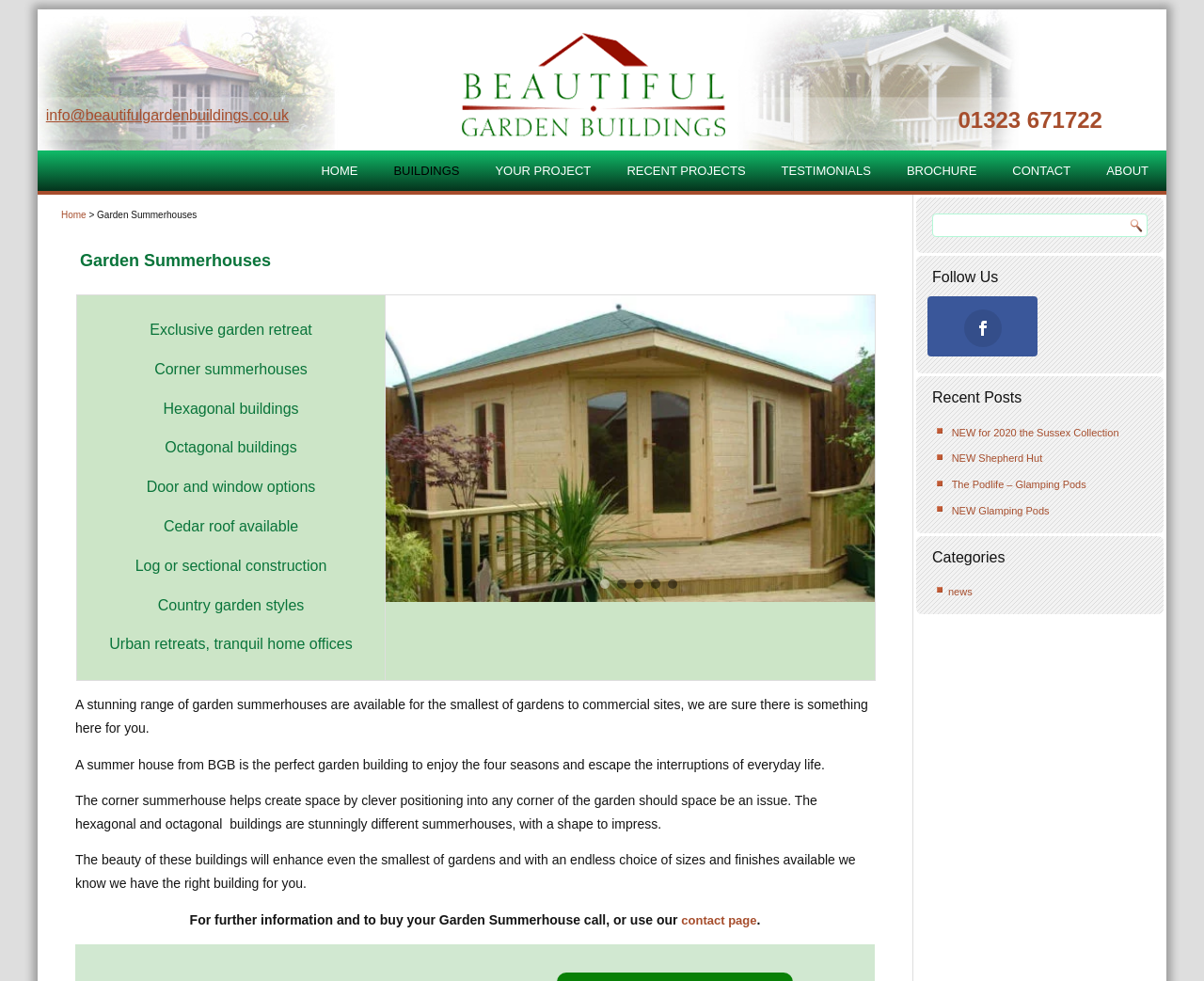Identify the bounding box coordinates of the clickable region necessary to fulfill the following instruction: "Navigate to the home page". The bounding box coordinates should be four float numbers between 0 and 1, i.e., [left, top, right, bottom].

[0.253, 0.153, 0.31, 0.195]